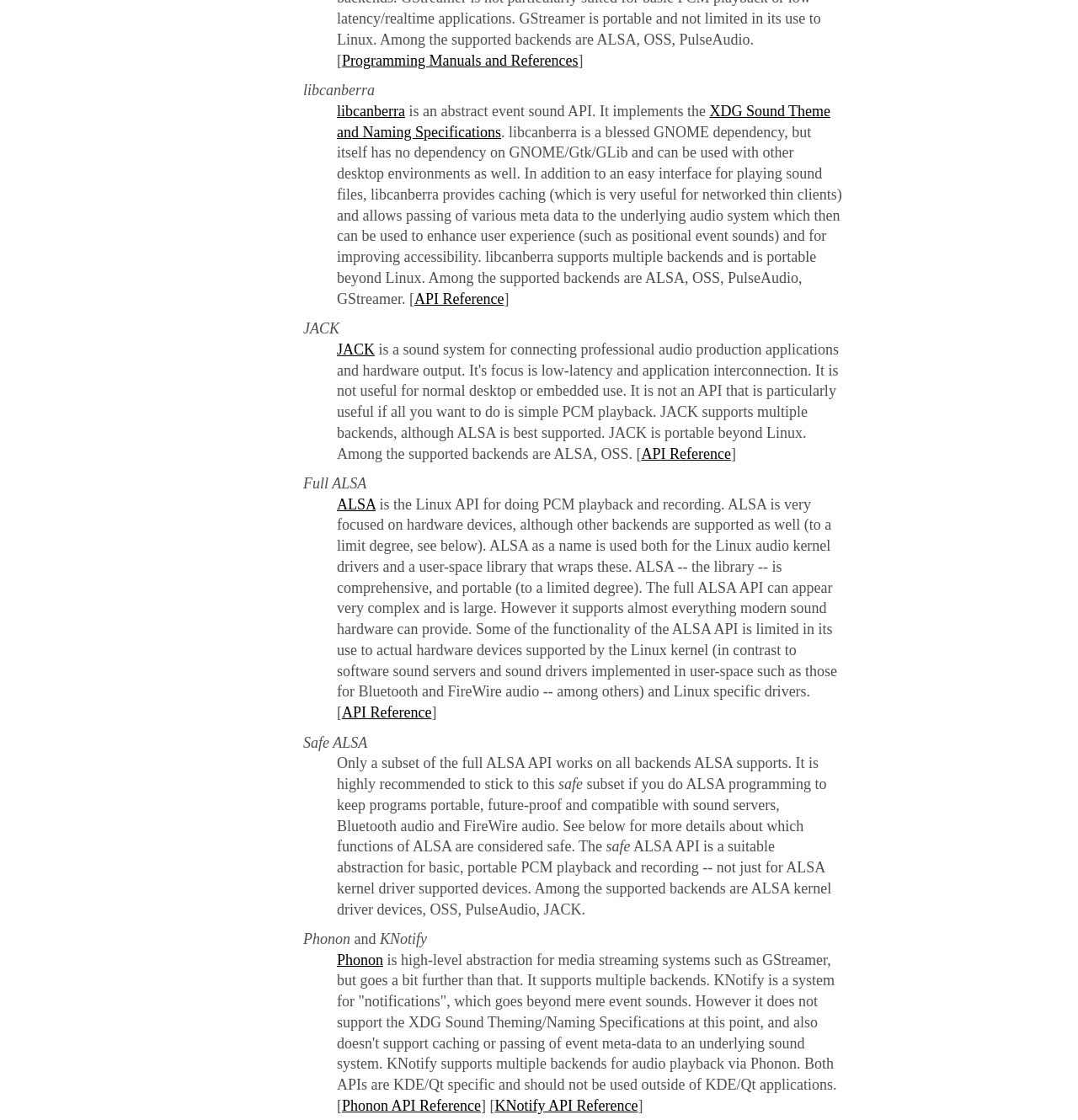Provide a single word or phrase to answer the given question: 
What is libcanberra?

An abstract event sound API